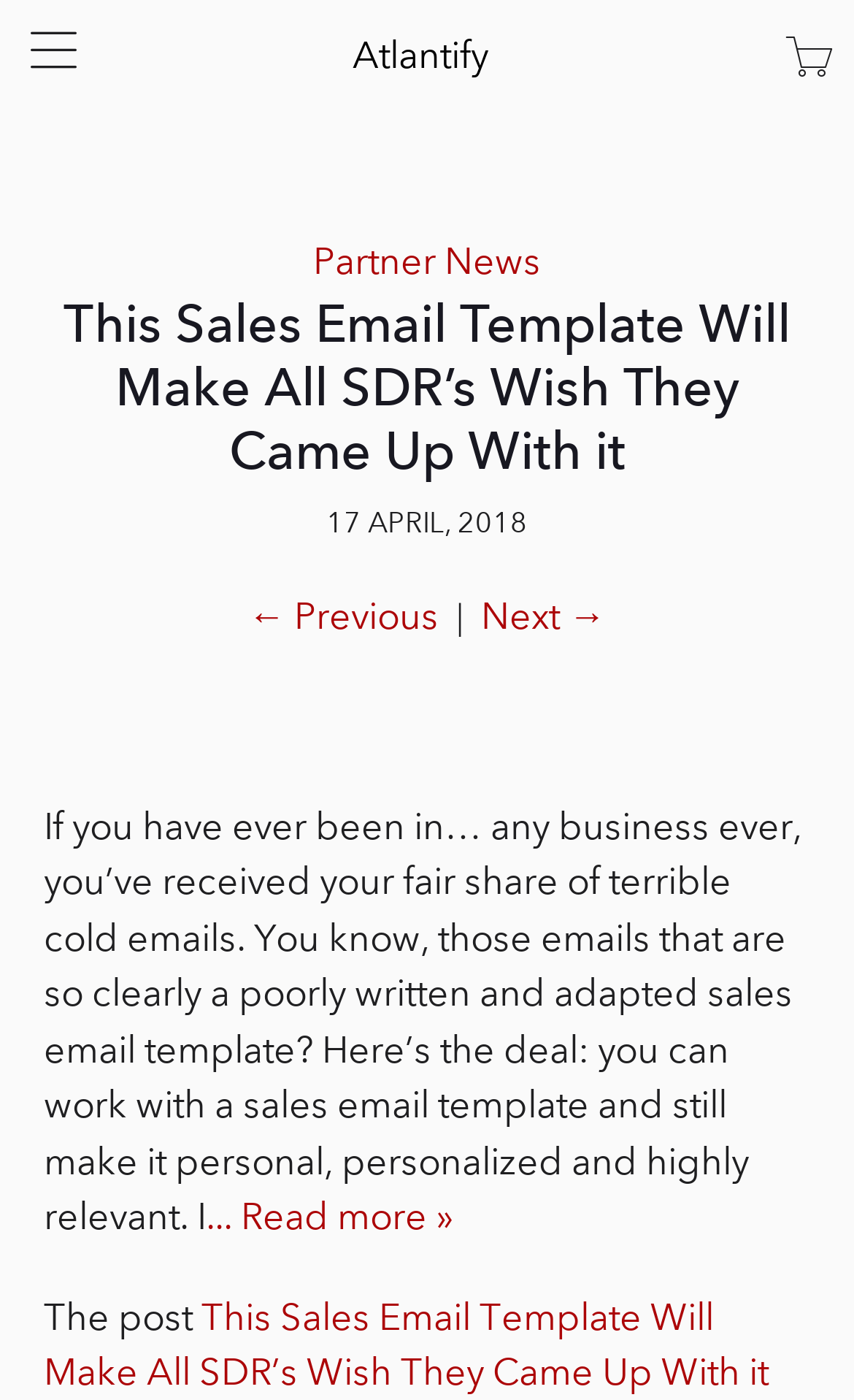What is the date of the post? Examine the screenshot and reply using just one word or a brief phrase.

17 APRIL, 2018